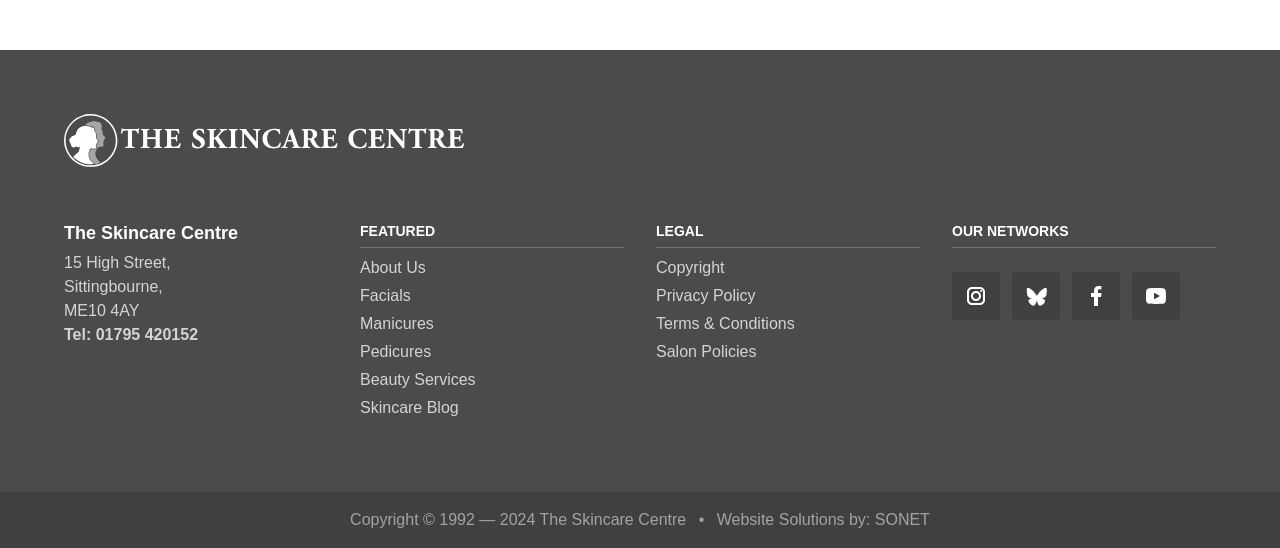Locate the bounding box coordinates of the area that needs to be clicked to fulfill the following instruction: "View Facials". The coordinates should be in the format of four float numbers between 0 and 1, namely [left, top, right, bottom].

[0.281, 0.524, 0.321, 0.555]